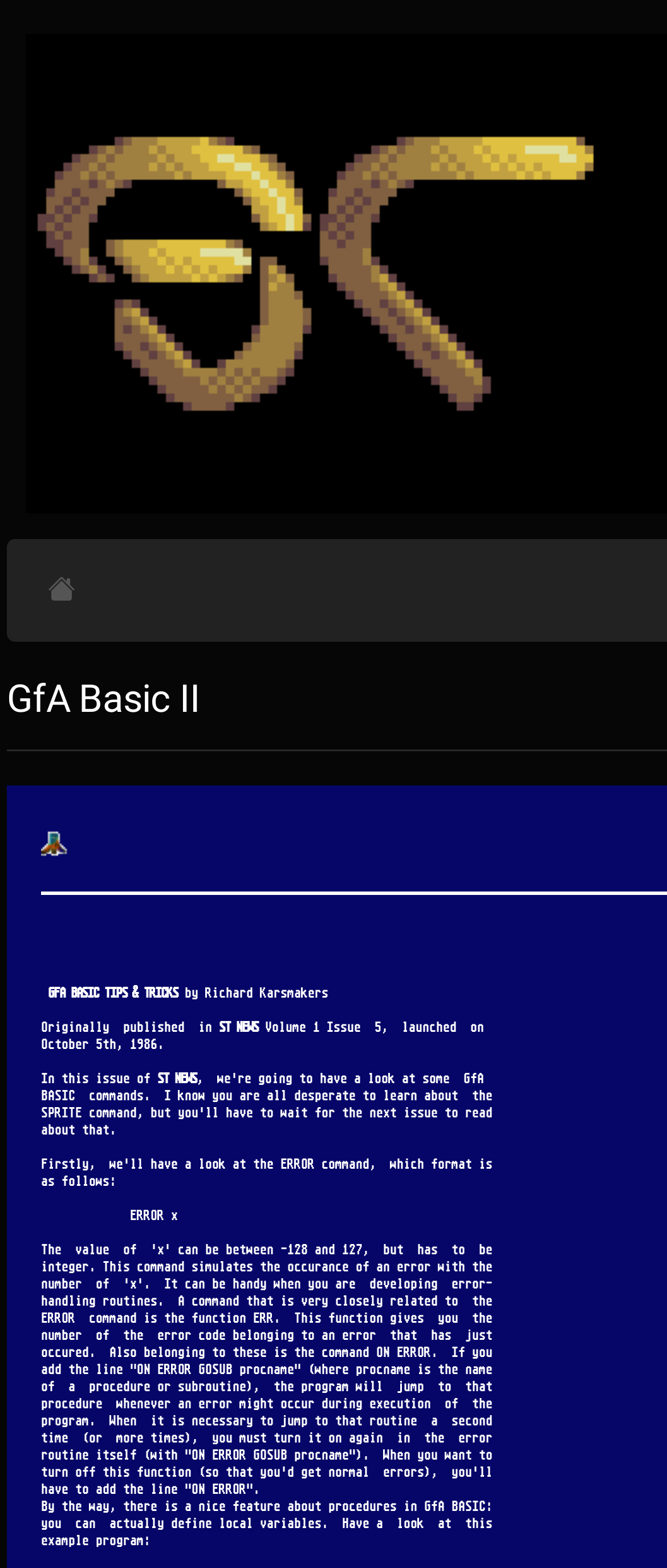Offer a meticulous description of the webpage's structure and content.

The webpage is about ST NEWS, a disk magazine focused on Atari ST/TT/Falcon multimedia. At the top, there is a link to "Skip to main content" followed by an empty link and an image. Below these elements, there is a section with several lines of text, including the title "GFA BASIC TIPS & TRICKS" by Richard Karsmakers. 

The text then describes the original publication of ST NEWS, Volume 1, Issue 5, launched on October 5th, 1986. The content of this issue is discussed, including BASIC commands and error handling routines. The text explains the ERROR command, which simulates the occurrence of an error, and the ERR function, which gives the error code. It also discusses the ON ERROR command, which allows the program to jump to a specific procedure or subroutine when an error occurs.

The webpage continues to explain the use of procedures and subroutines in GfA BASIC, including the ability to define local variables. The text concludes with an example program. Throughout the page, there are no images aside from the one at the top, and the content is primarily composed of text.